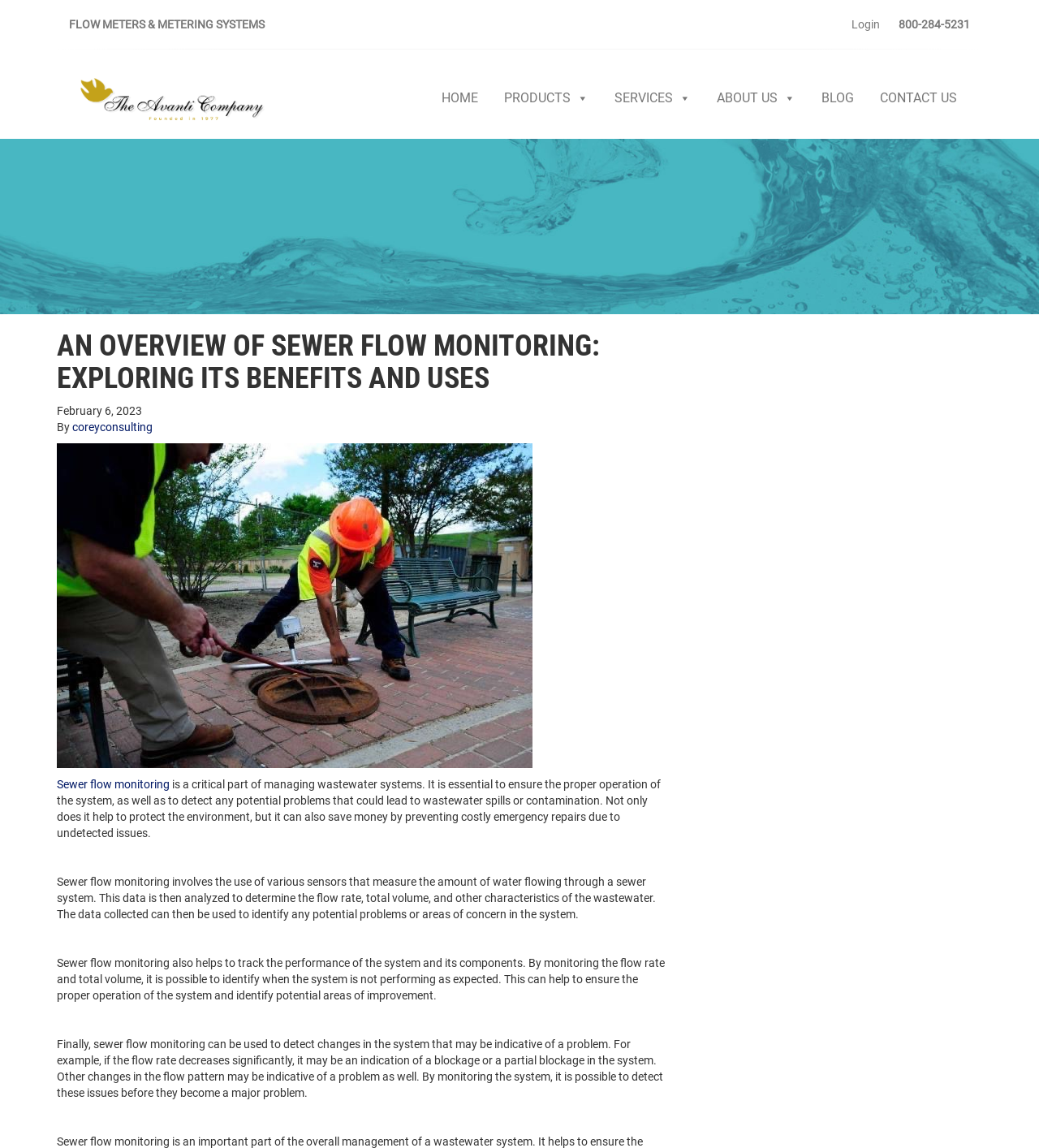Please respond in a single word or phrase: 
What is used to measure the amount of water flowing through a sewer system?

Sensors